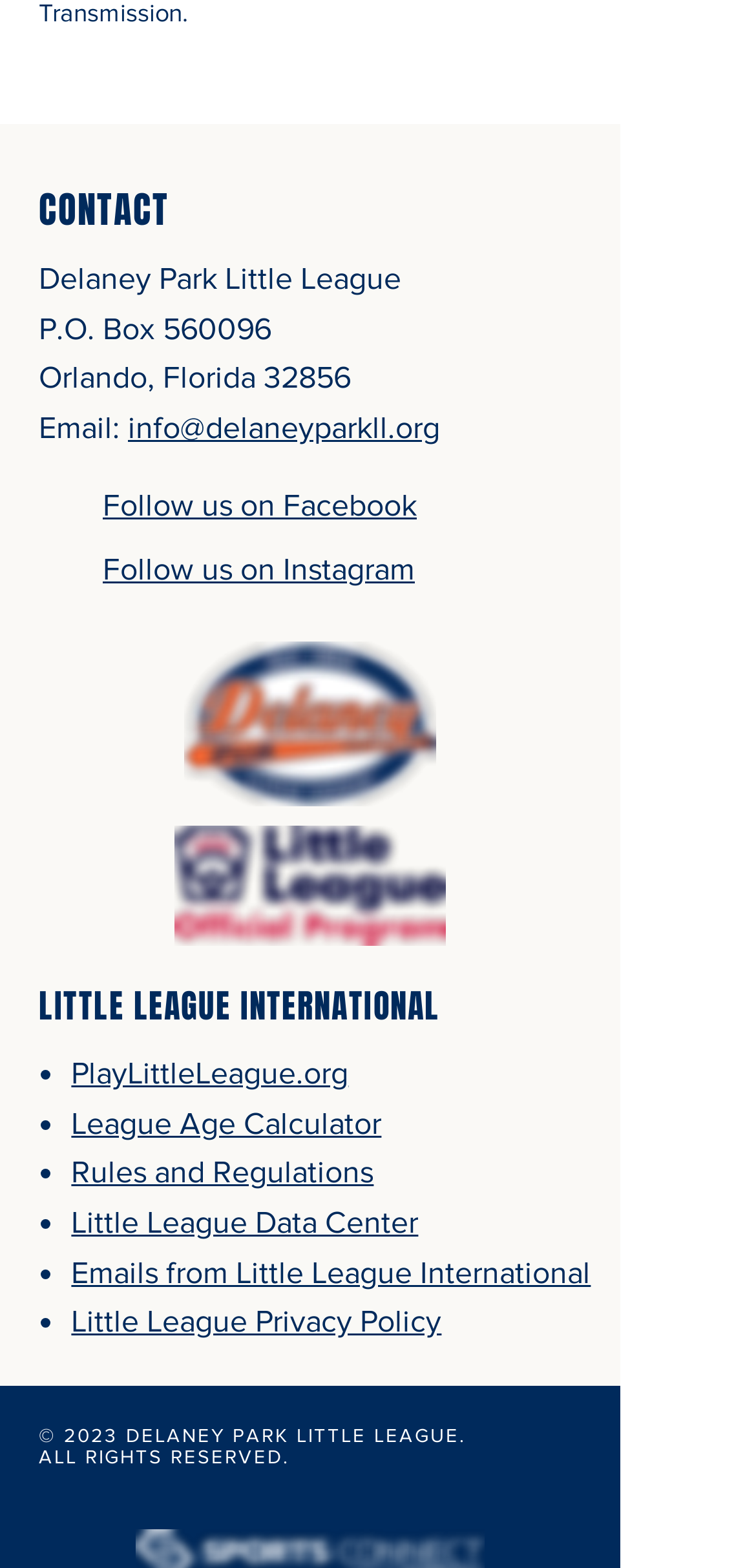Pinpoint the bounding box coordinates of the element you need to click to execute the following instruction: "Click the Facebook link". The bounding box should be represented by four float numbers between 0 and 1, in the format [left, top, right, bottom].

[0.051, 0.306, 0.115, 0.337]